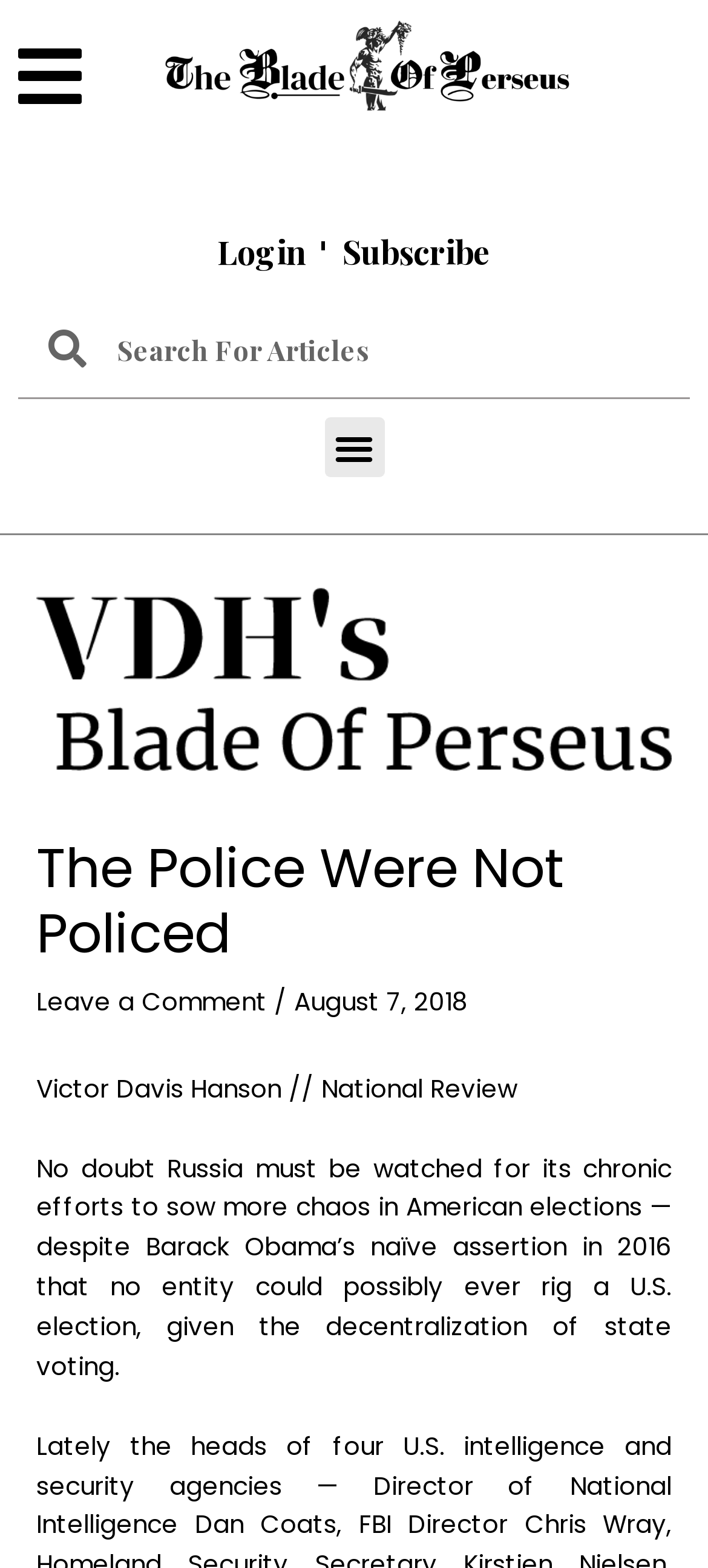What is the function of the button with the text 'Menu Toggle'?
Please provide a comprehensive answer based on the details in the screenshot.

The button with the text 'Menu Toggle' is an expandable button, which can be toggled to show or hide the menu. The button is located at the top of the webpage, with a bounding box coordinate of [0.458, 0.266, 0.542, 0.304].